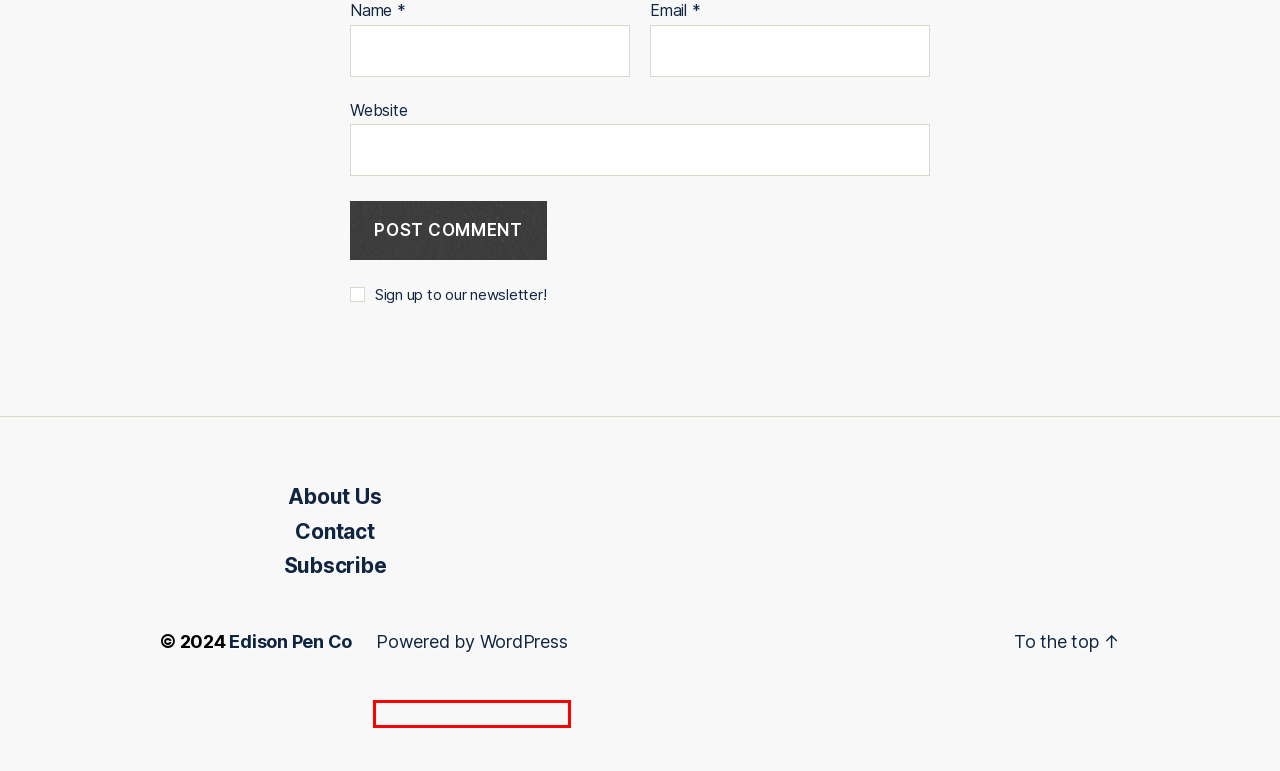You have a screenshot of a webpage with a red rectangle bounding box around a UI element. Choose the best description that matches the new page after clicking the element within the bounding box. The candidate descriptions are:
A. Michigan Pen Show! - Edison Pen Co
B. Roll Stops - Edison Pen Co
C. Current Inventory - Edison Pen Co
D. Edison T-Shirts! - Edison Pen Co
E. Contact - Edison Pen Co
F. Gift Certificates - Edison Pen Co
G. Shipping Policy - Edison Pen Co
H. Blog Tool, Publishing Platform, and CMS – WordPress.org

H